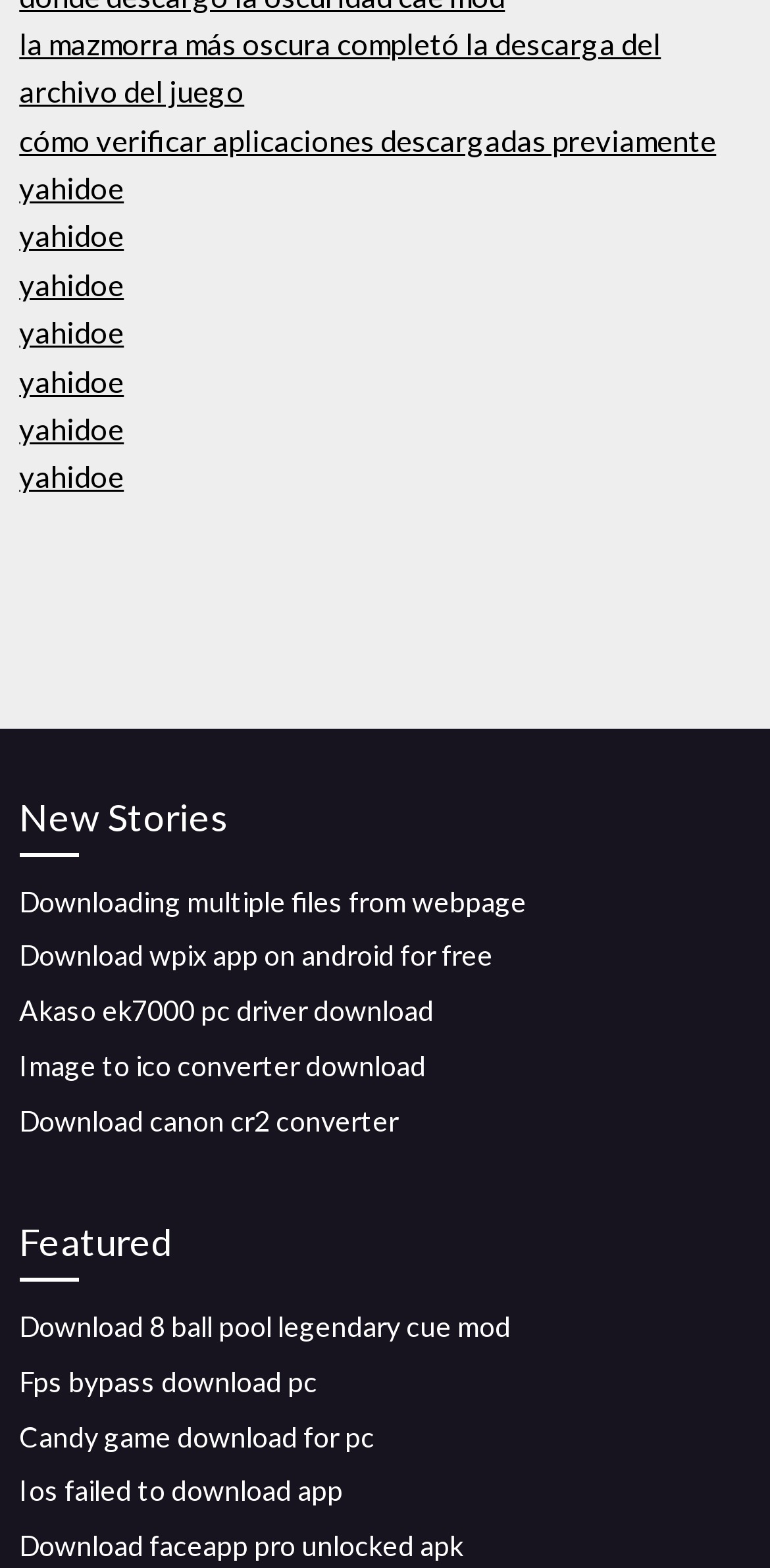Identify the bounding box coordinates of the clickable region to carry out the given instruction: "Read about this".

None